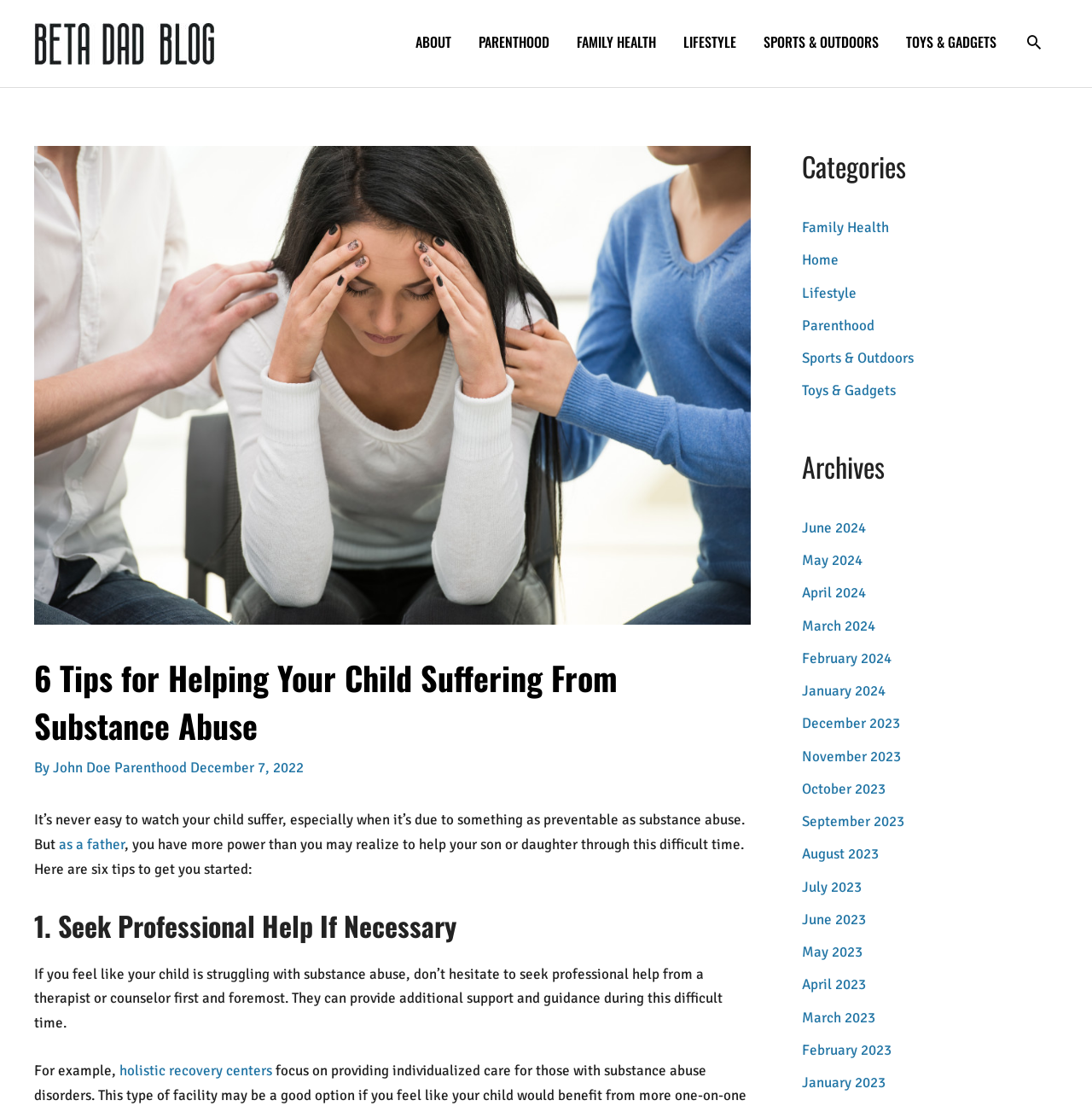What is the date of the article?
Refer to the screenshot and deliver a thorough answer to the question presented.

The date of the article can be found in the text 'December 7, 2022' which is located below the author's name and above the article content.